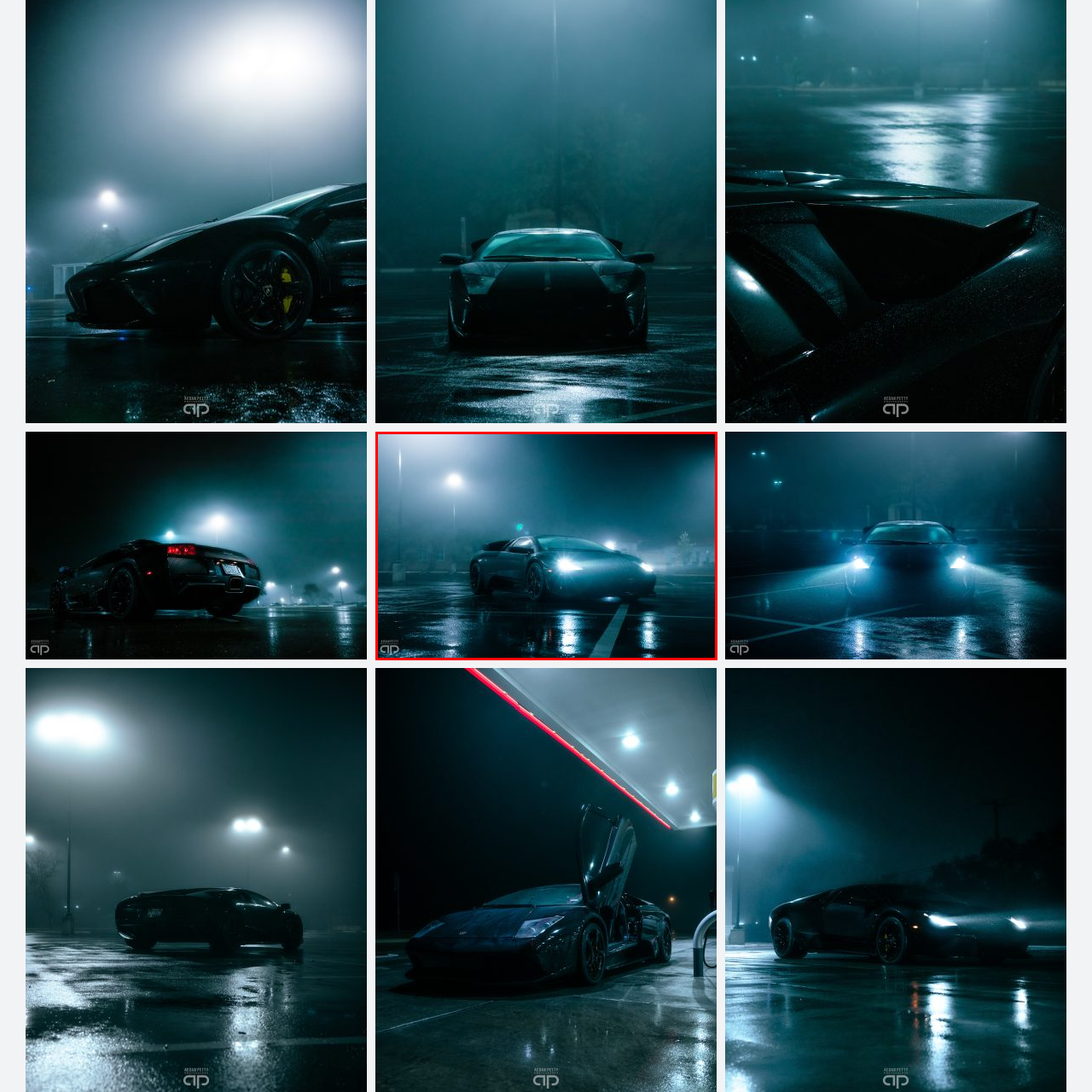Direct your attention to the image within the red boundary, What is the source of illumination in the scene?
 Respond with a single word or phrase.

Distant streetlights